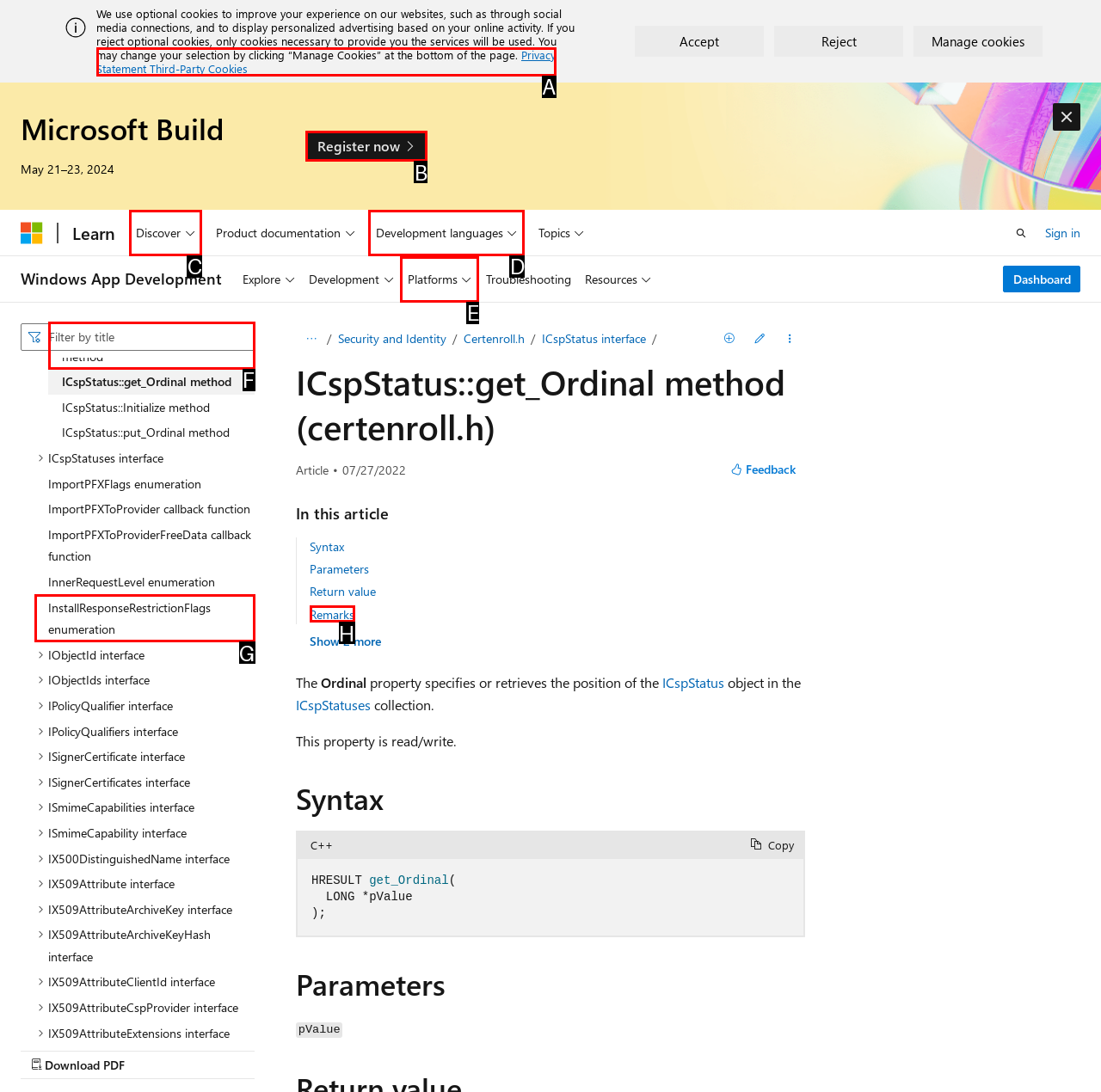Tell me which option I should click to complete the following task: Click the 'Become a Member' link Answer with the option's letter from the given choices directly.

None